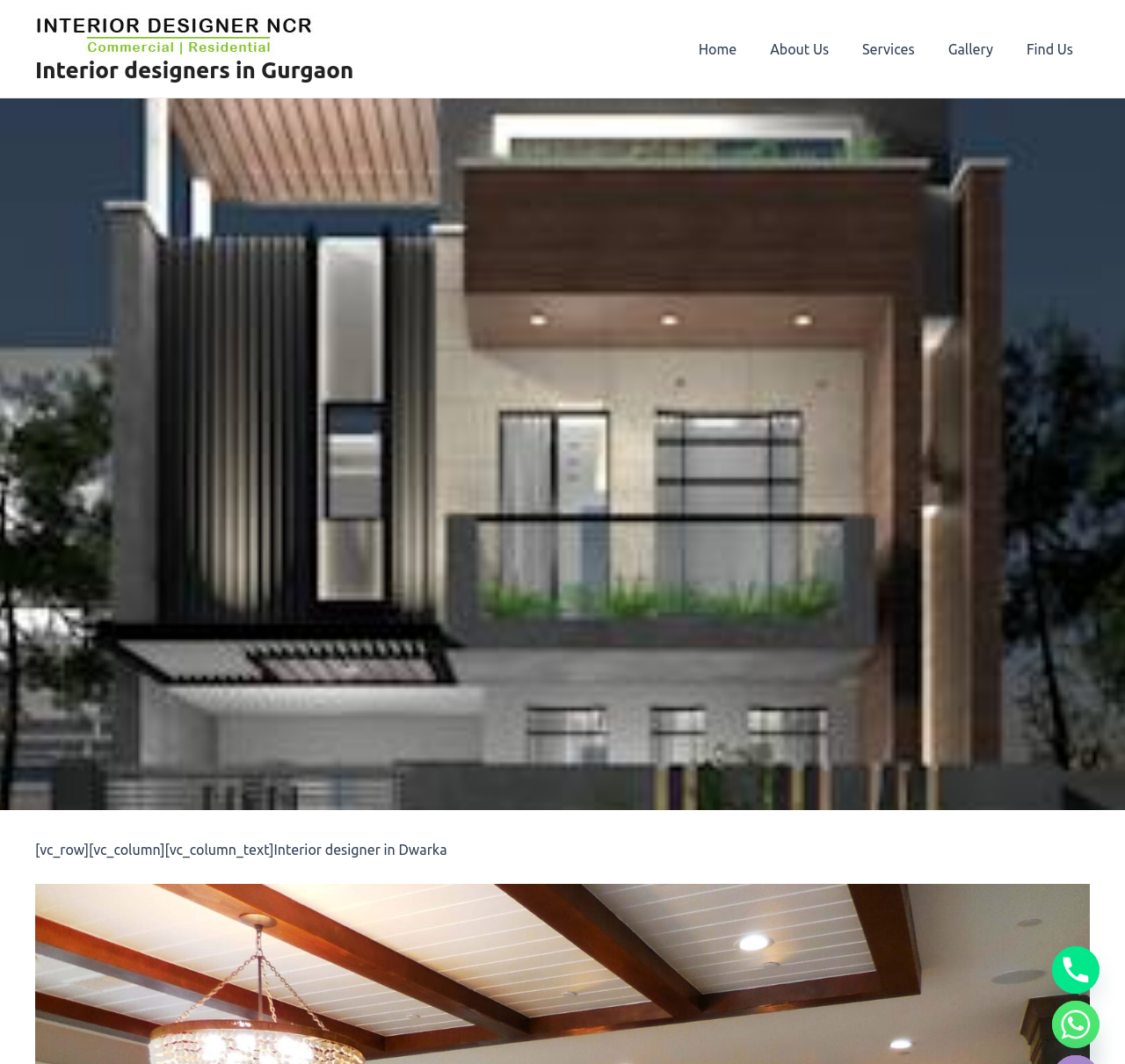Explain the webpage in detail.

The webpage is about an interior designer in Dwarka, offering services in Dwarka and Delhi NCR. At the top left, there is a link to "Interior-Designer-in-Gurgaon" accompanied by an image with the same name. Below this, there is another link to "Interior designers in Gurgaon". 

On the top right, there is a navigation menu with five links: "Home", "About Us", "Services", "Gallery", and "Find Us". 

In the middle of the page, there is a heading that reads "Interior designer in Dwarka". 

At the bottom right, there are two links, "Phone" and "Whatsapp", each accompanied by an image.